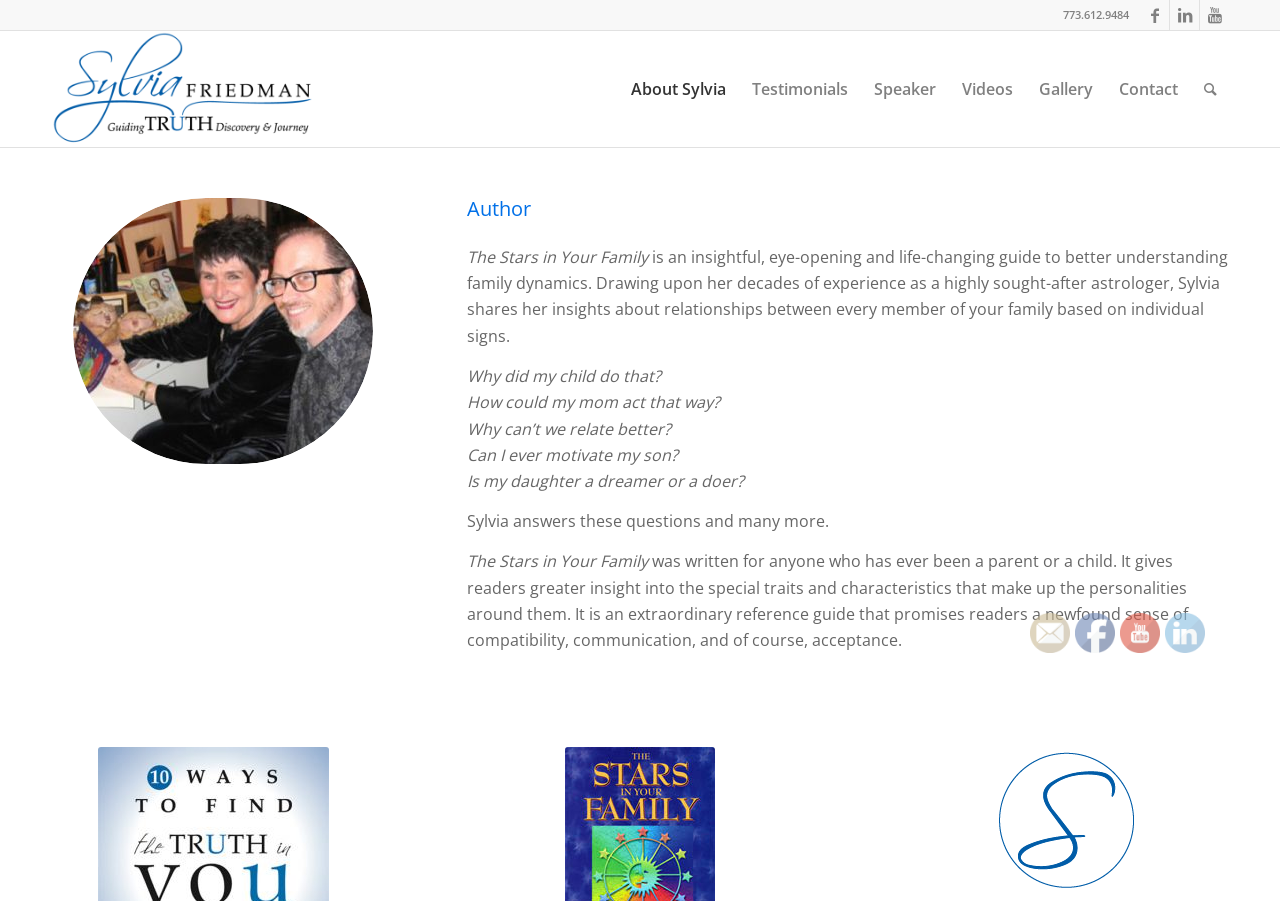Answer the question below in one word or phrase:
What is the phone number provided?

773.612.9484